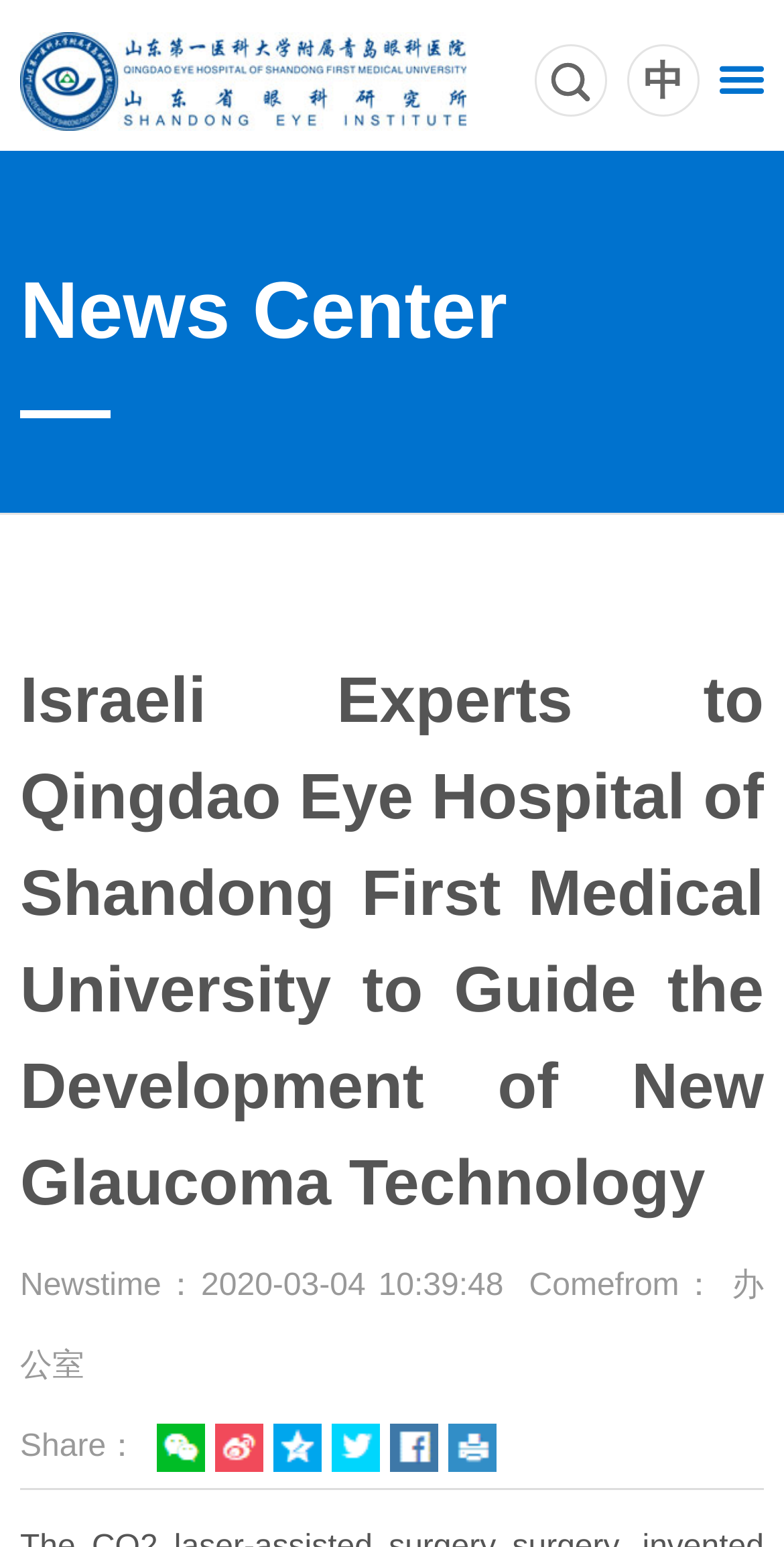Find the bounding box coordinates of the element you need to click on to perform this action: 'print the page'. The coordinates should be represented by four float values between 0 and 1, in the format [left, top, right, bottom].

[0.572, 0.92, 0.634, 0.951]